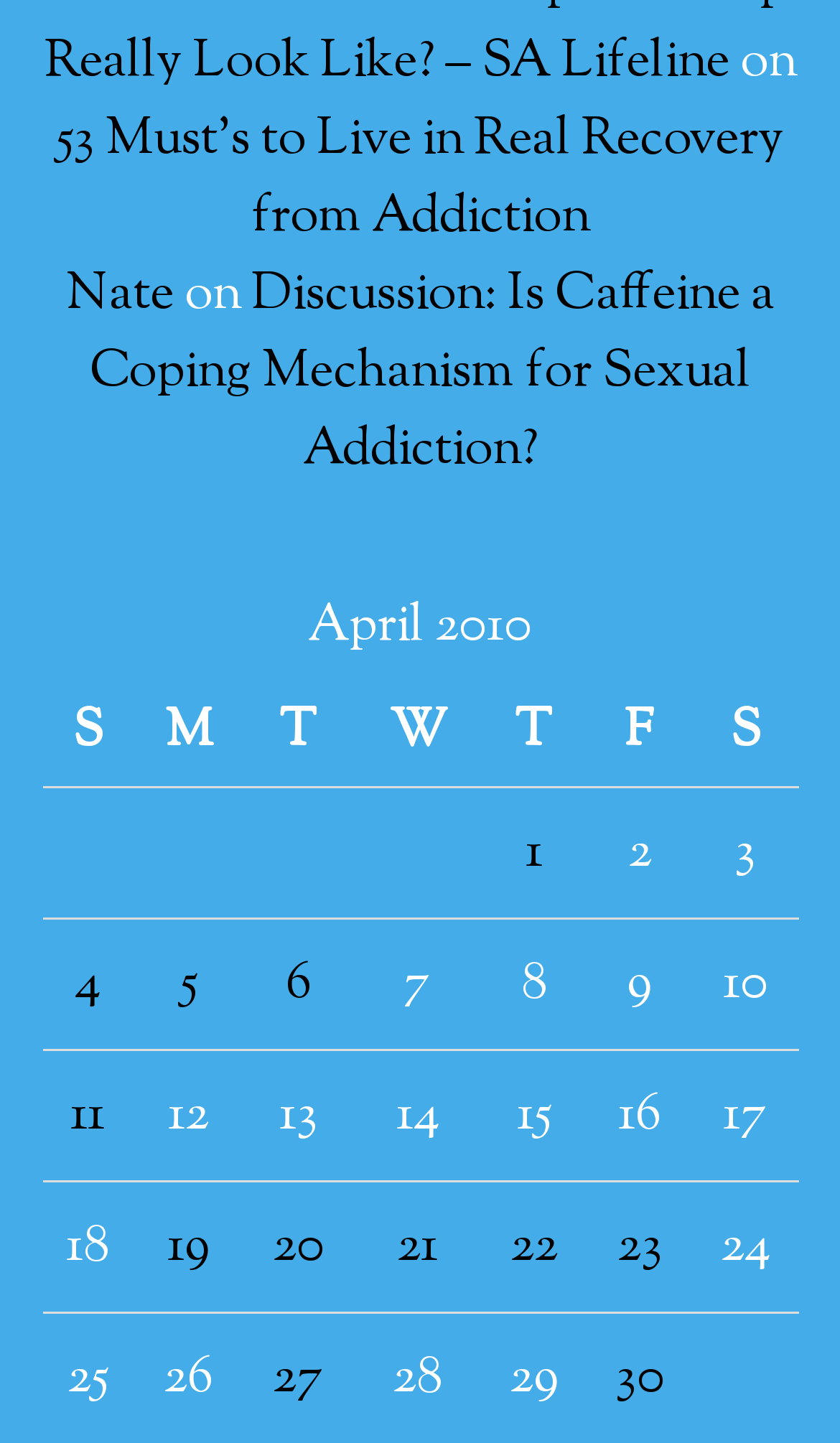Identify the bounding box coordinates for the element you need to click to achieve the following task: "Click on the link 'Posts published on April 1, 2010'". Provide the bounding box coordinates as four float numbers between 0 and 1, in the form [left, top, right, bottom].

[0.626, 0.565, 0.647, 0.616]